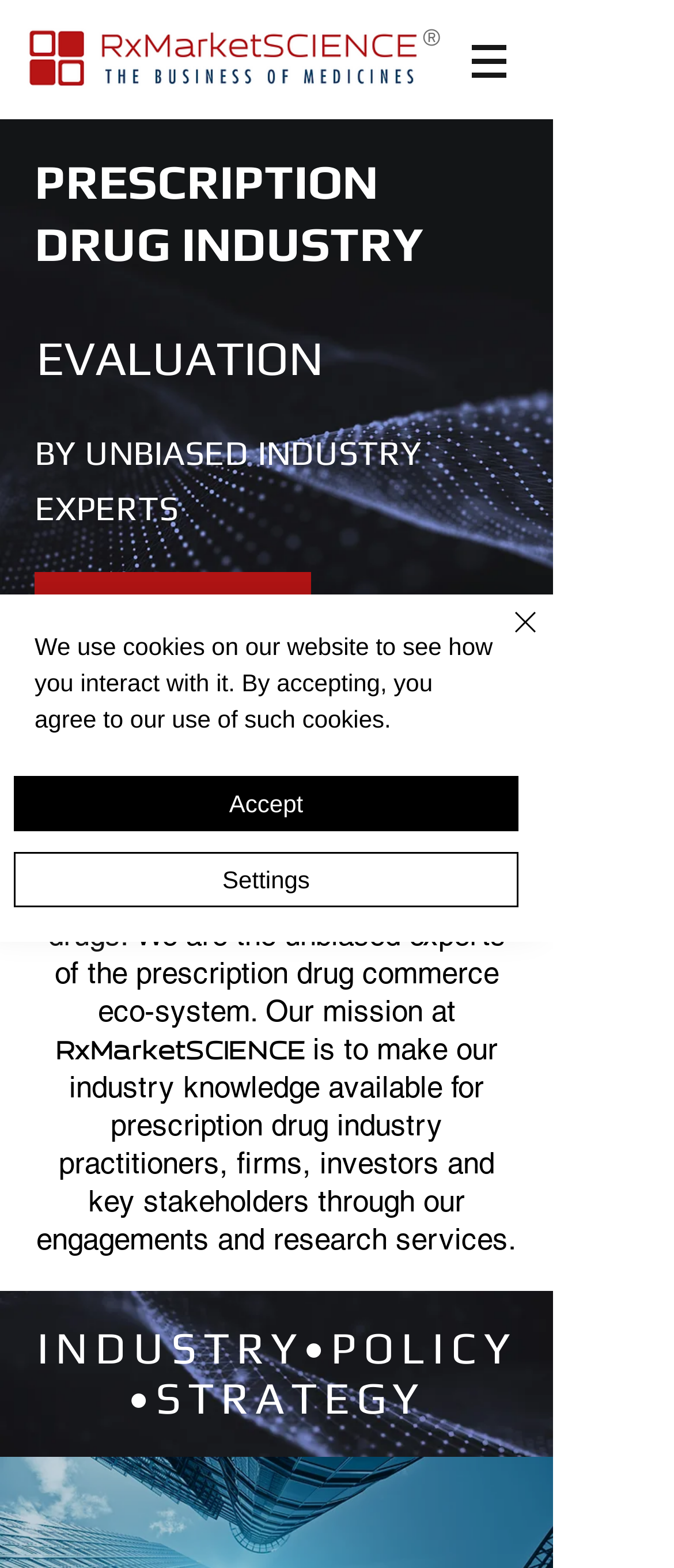Refer to the image and provide an in-depth answer to the question:
What is the focus of the research services offered?

The webpage mentions that RxMarketSCIENCE is specialized in the study of the global business eco-system of prescription drugs, suggesting that the research services offered focus on this area.